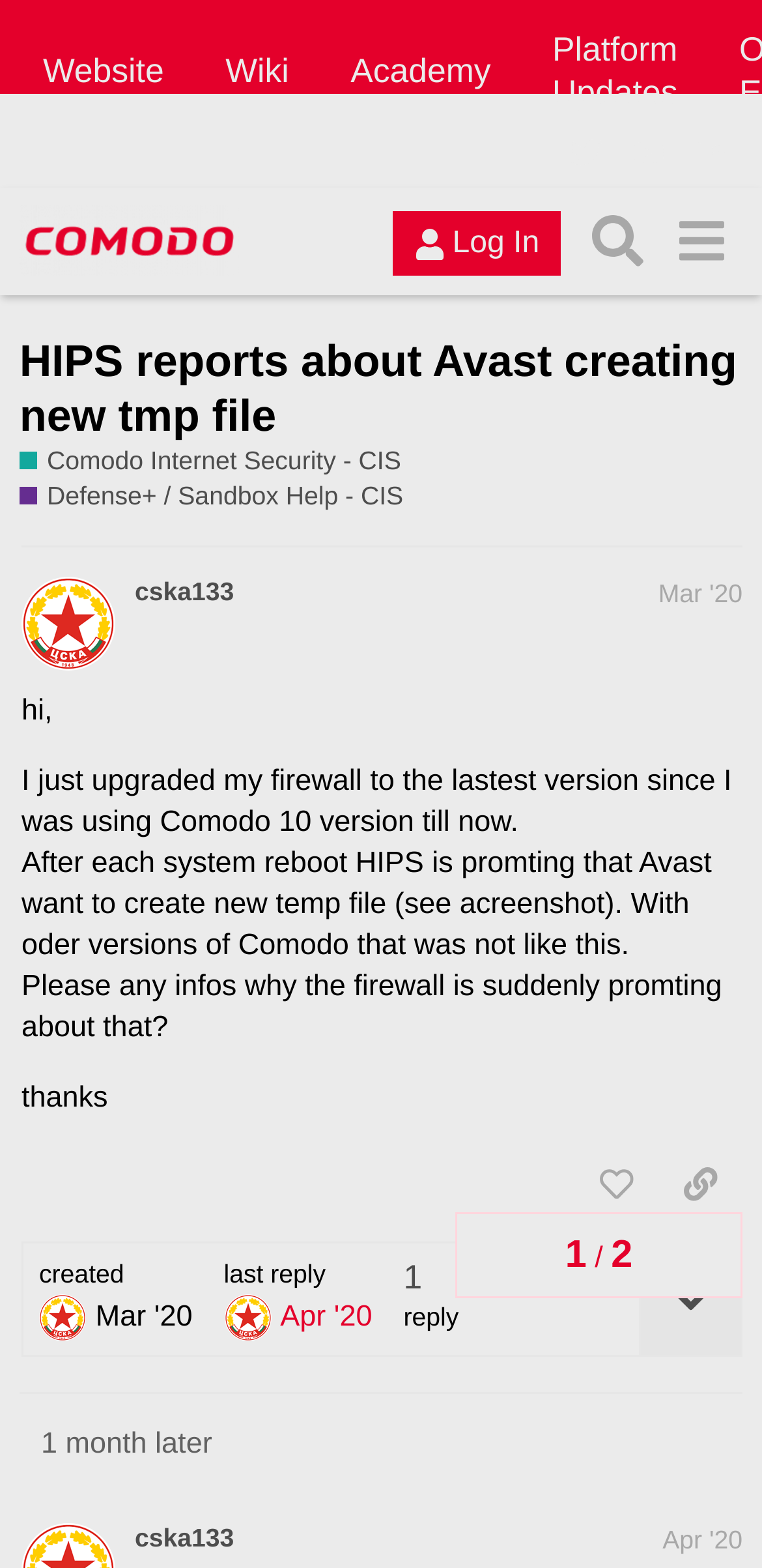Determine the heading of the webpage and extract its text content.

HIPS reports about Avast creating new tmp file